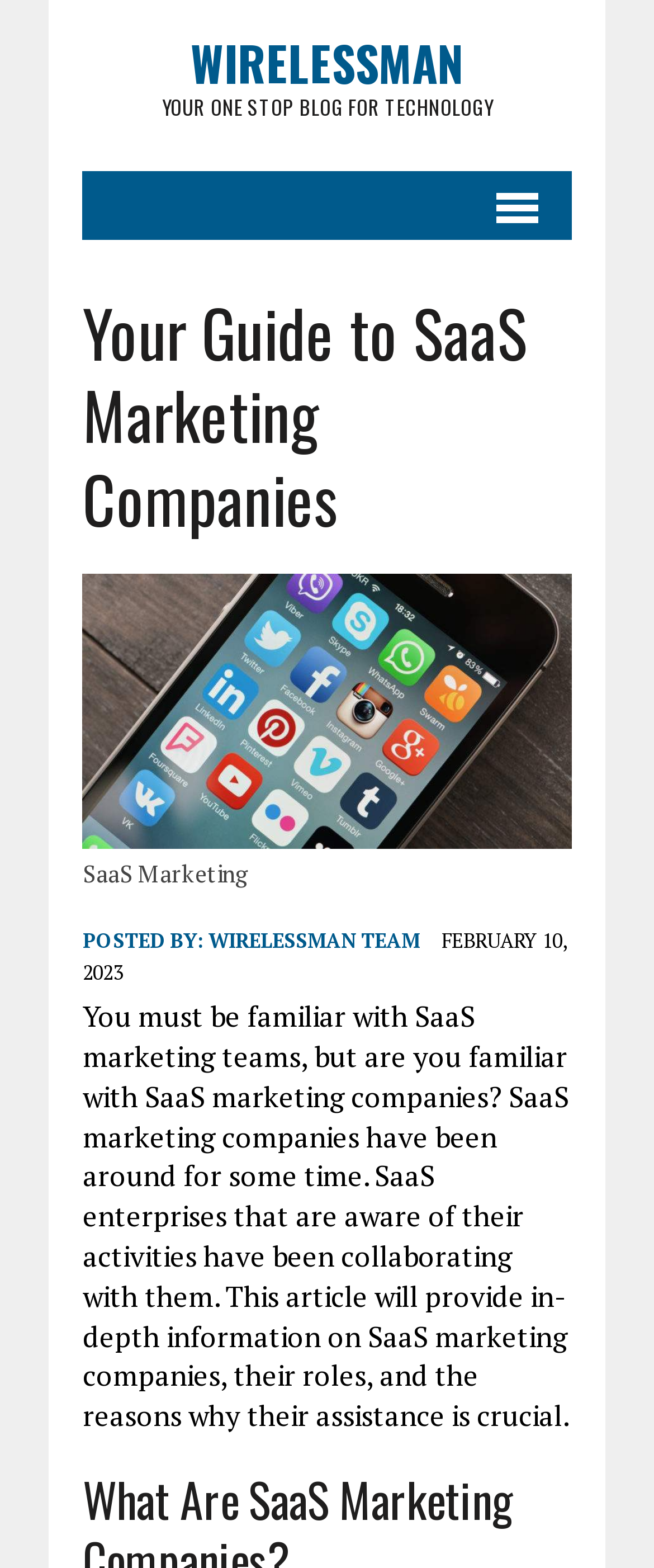Find the bounding box coordinates for the element described here: "Wirelessman team".

[0.319, 0.591, 0.642, 0.607]